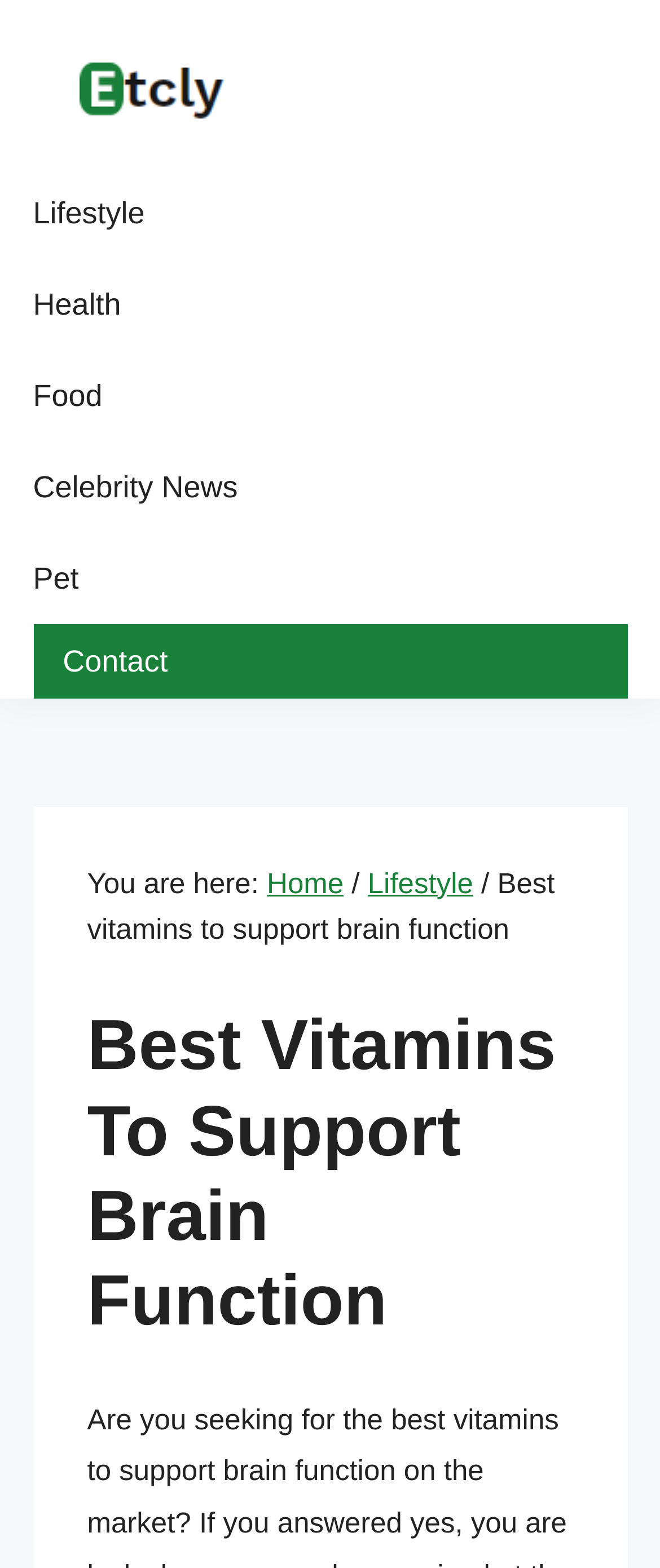Can you extract the headline from the webpage for me?

Best Vitamins To Support Brain Function